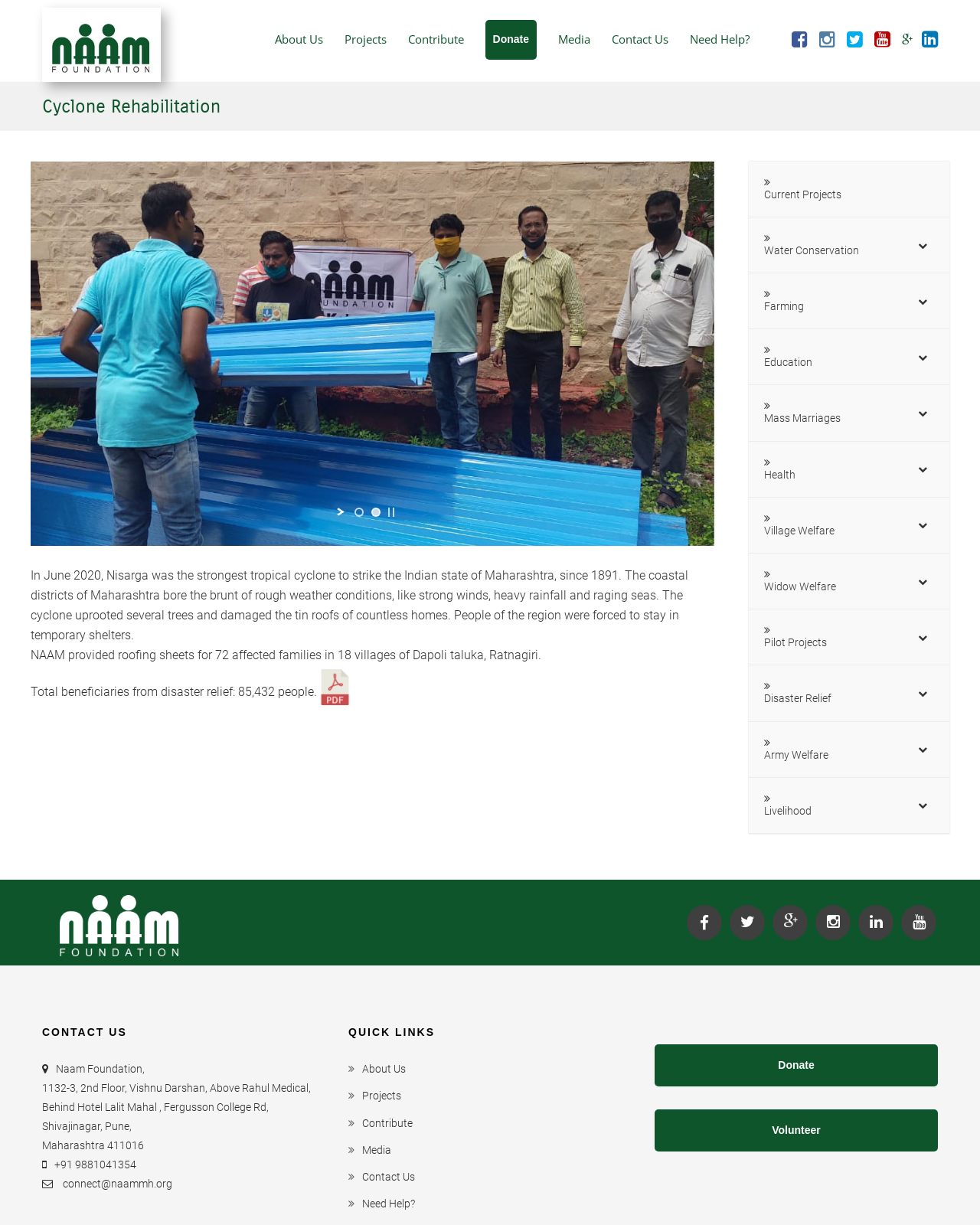Please determine the bounding box coordinates for the element with the description: "parent_node: Village Welfare aria-label="Toggle Submenu"".

[0.914, 0.406, 0.969, 0.451]